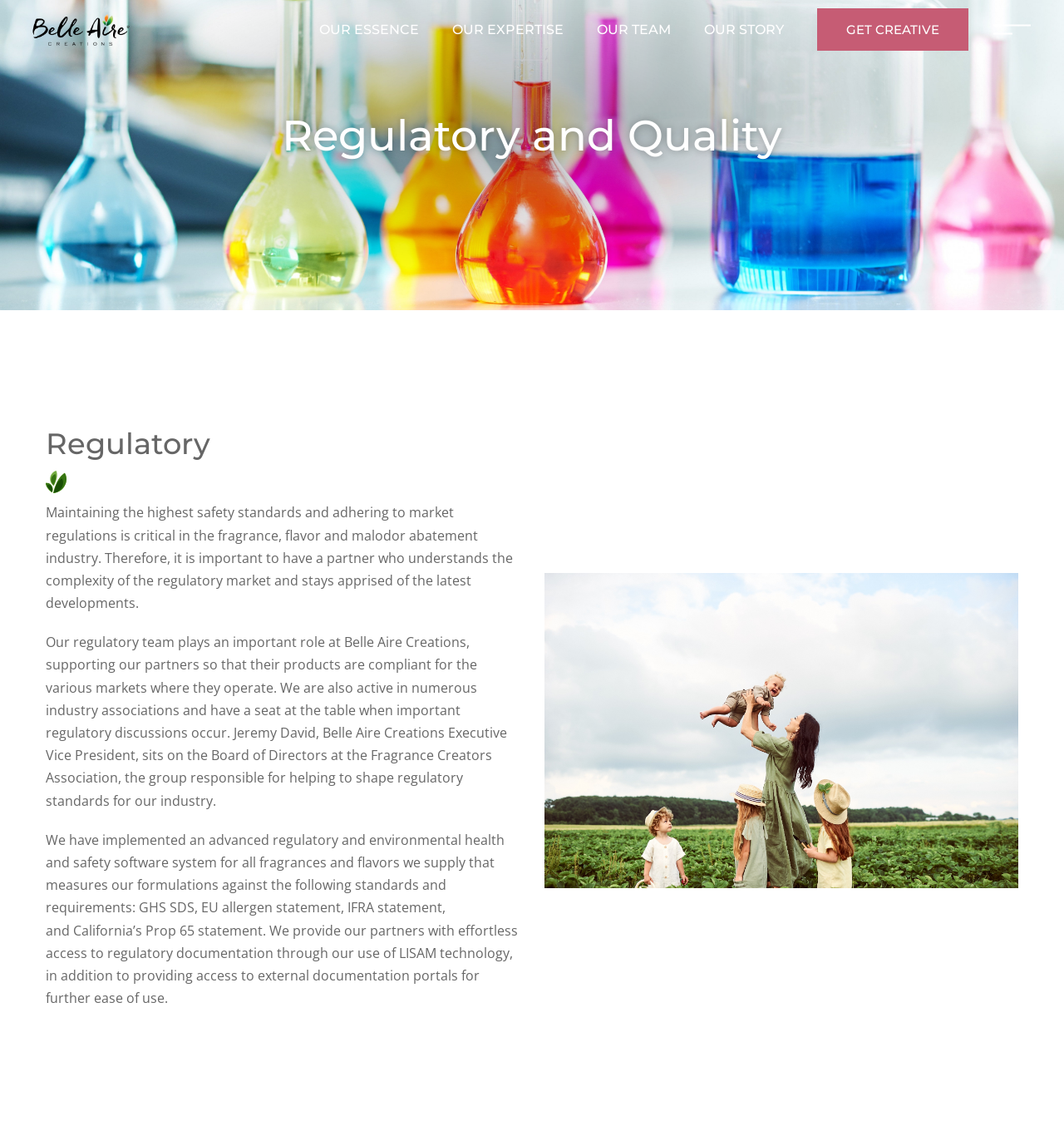What is the subject of the image on the webpage?
Please answer the question with as much detail and depth as you can.

The image on the webpage depicts a mother with children in a linen dress, gathering a new crop of strawberries and having fun with the children, which is unrelated to the main topic of regulatory and quality standards but may be used to create a pleasant atmosphere.